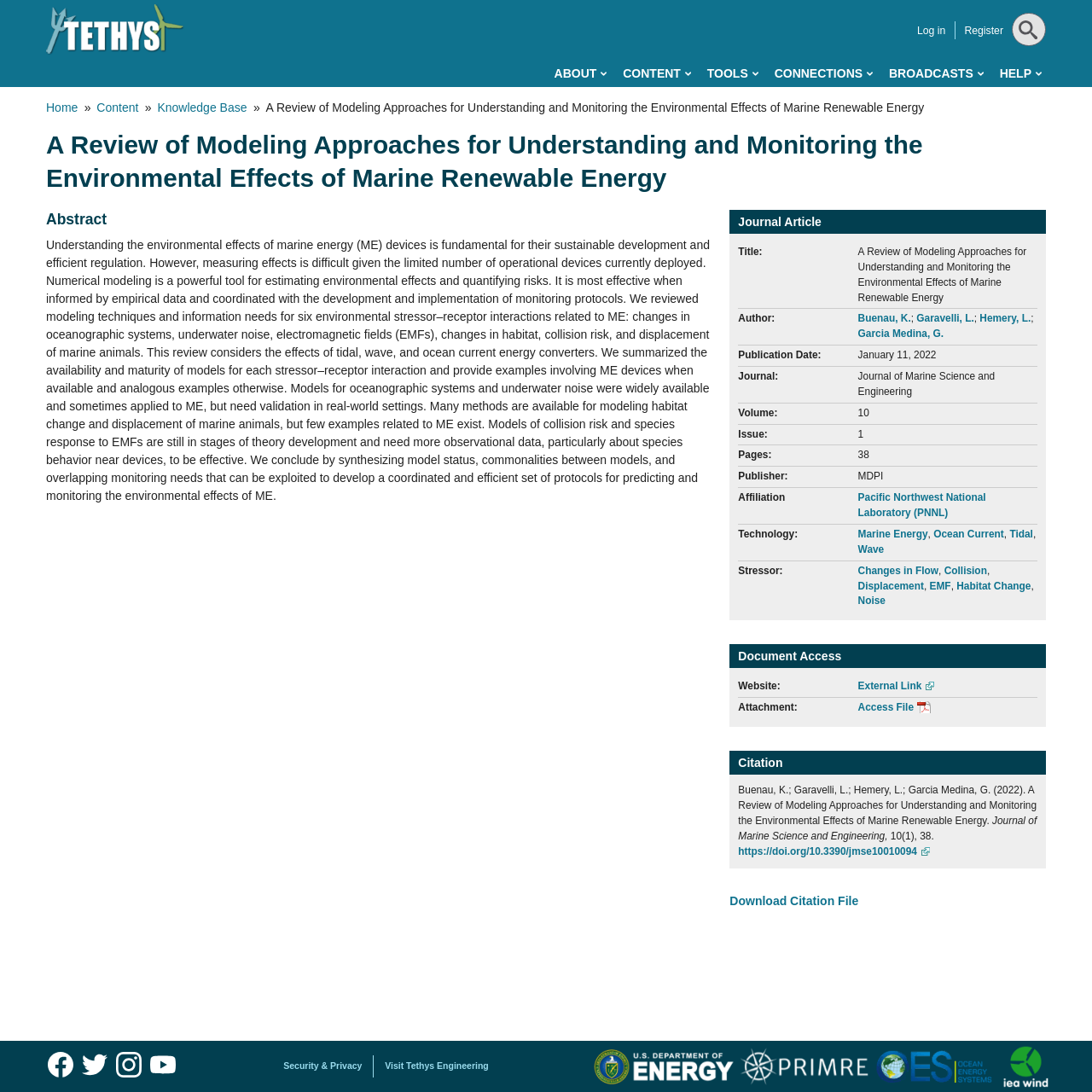Please mark the bounding box coordinates of the area that should be clicked to carry out the instruction: "Click on the 'Log in' link".

[0.84, 0.023, 0.866, 0.034]